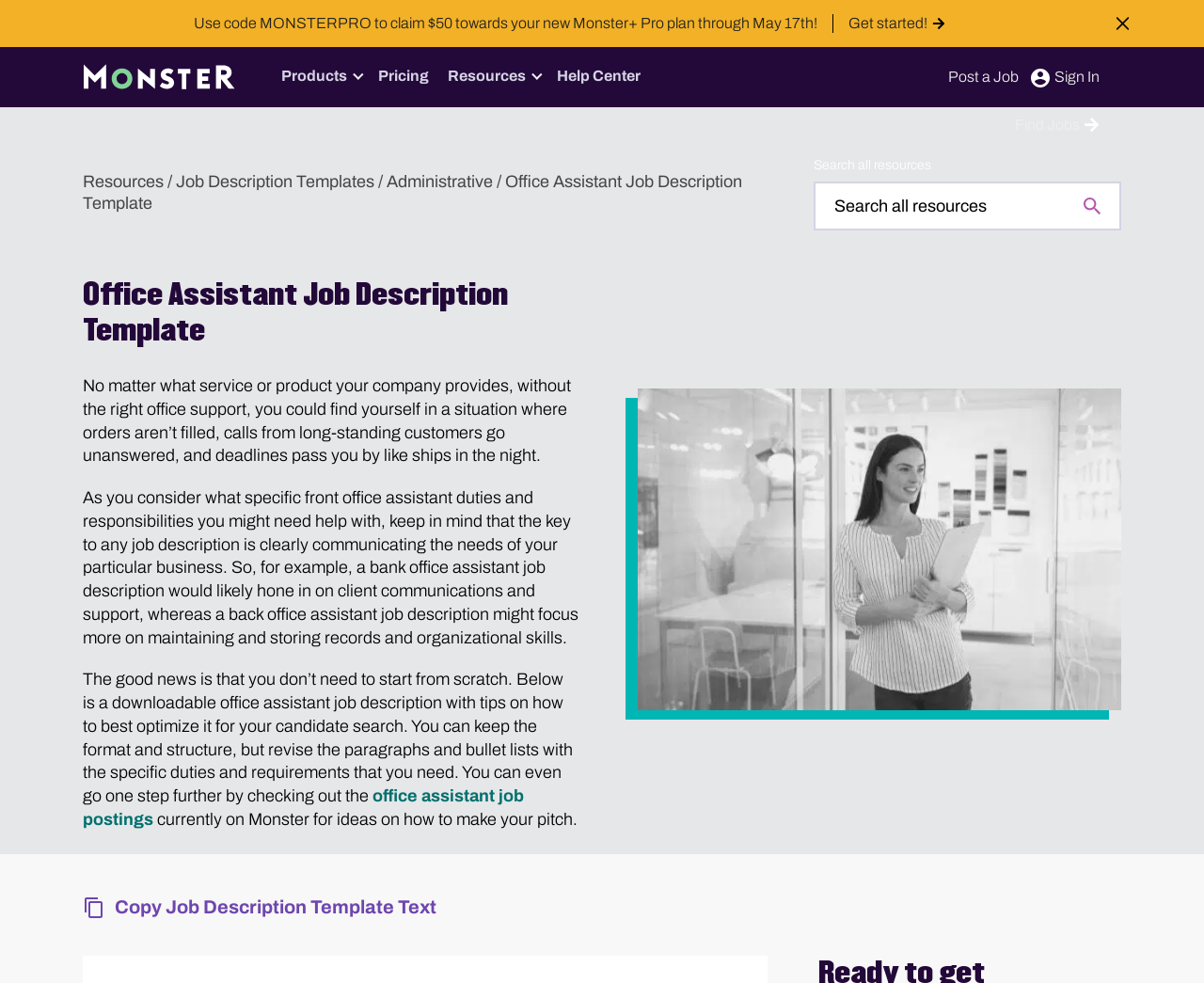Using the description "Products", predict the bounding box of the relevant HTML element.

[0.234, 0.06, 0.288, 0.109]